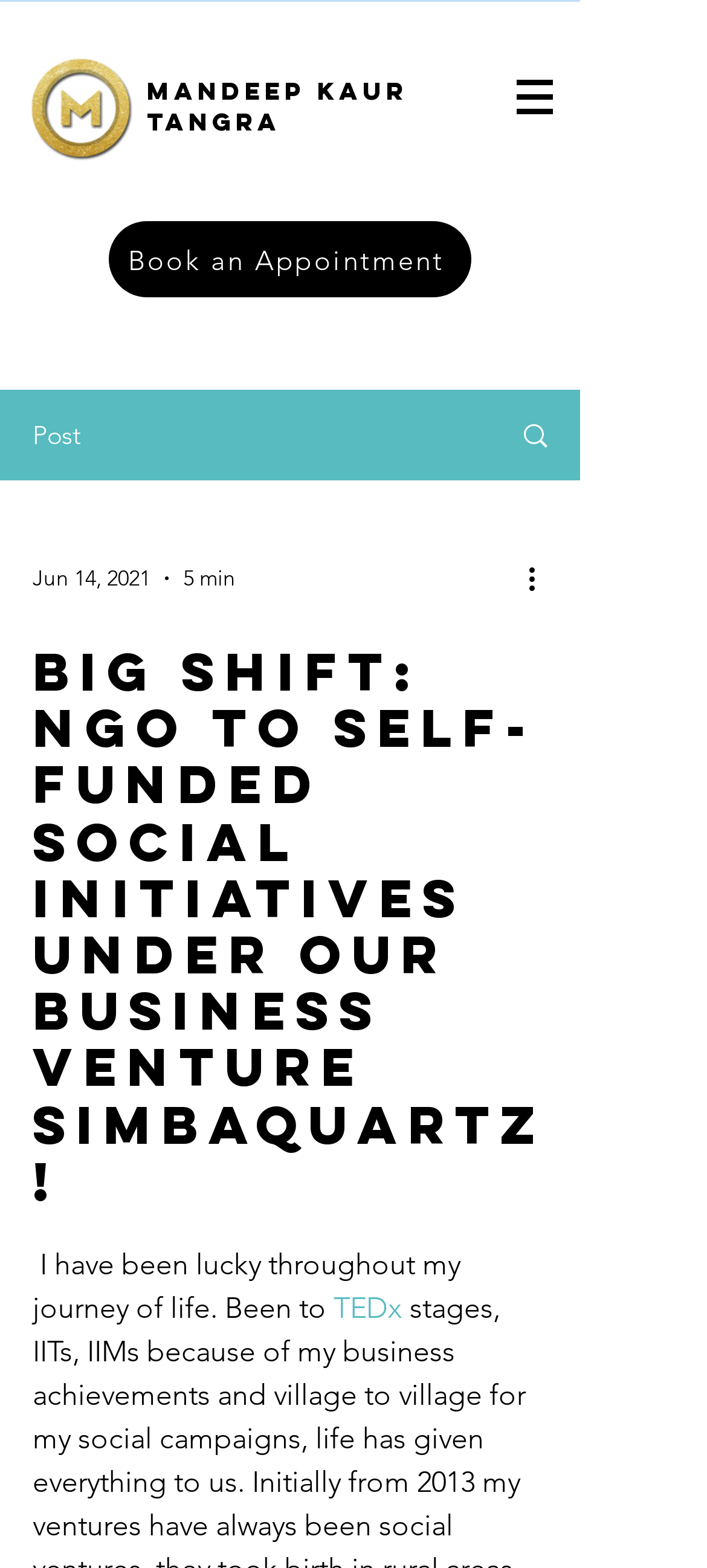Can you determine the main header of this webpage?

Mandeep Kaur TANGRA